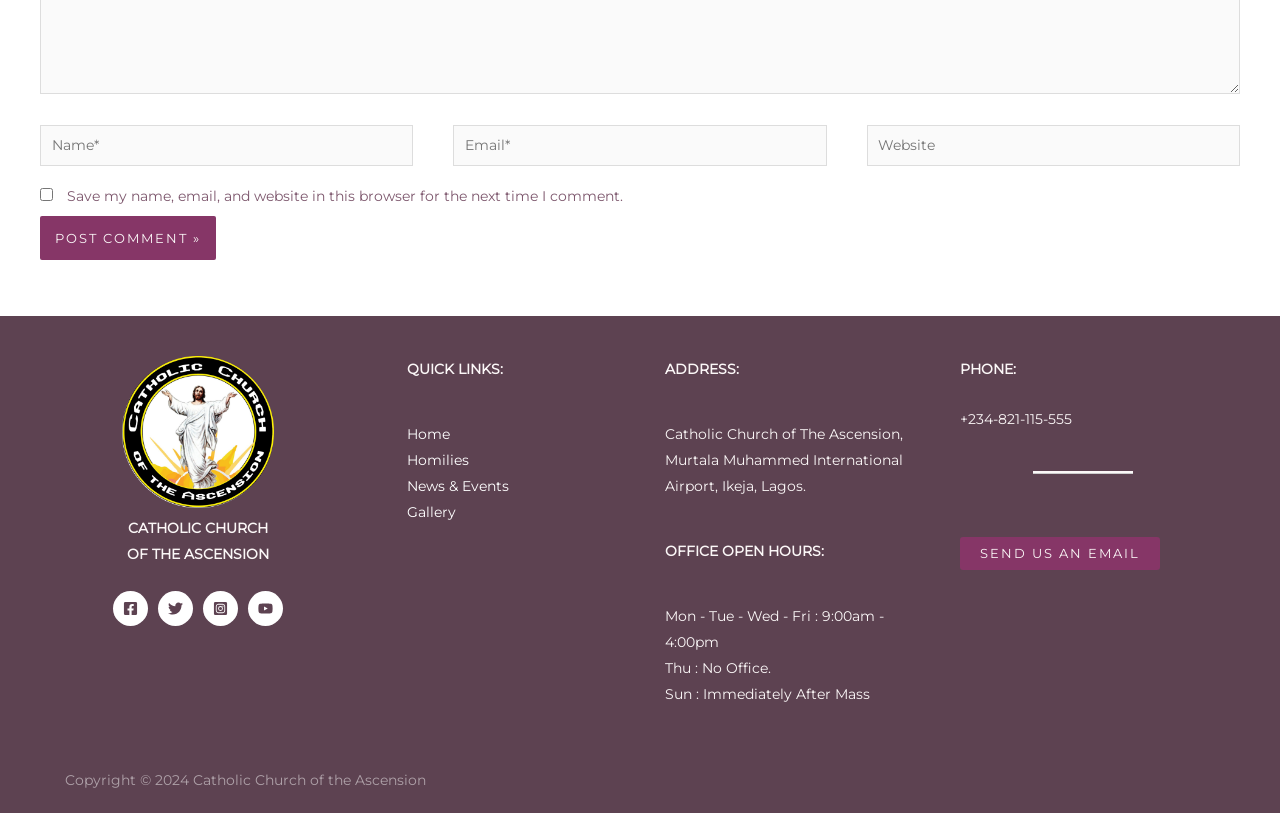Kindly determine the bounding box coordinates for the area that needs to be clicked to execute this instruction: "Click the Gradient Page Logo button".

None